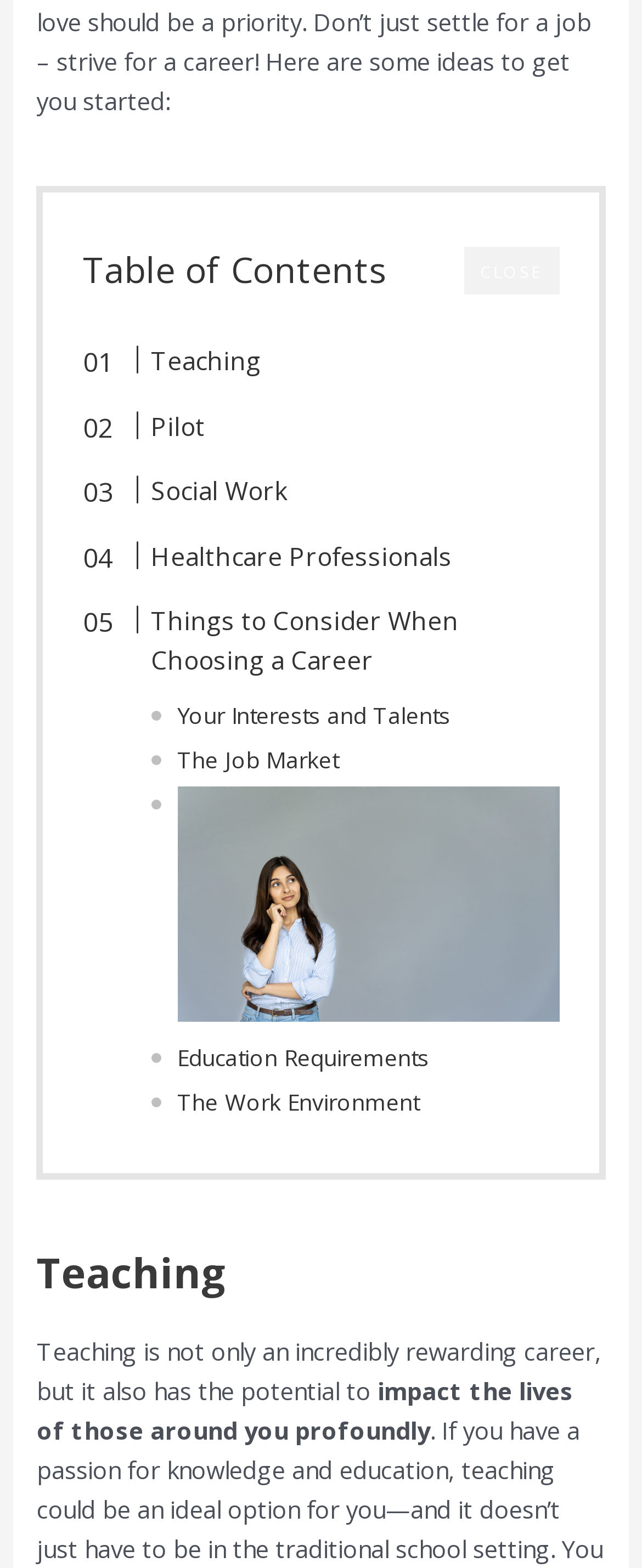Can you find the bounding box coordinates of the area I should click to execute the following instruction: "view 'Things to Consider When Choosing a Career'"?

[0.183, 0.385, 0.871, 0.434]